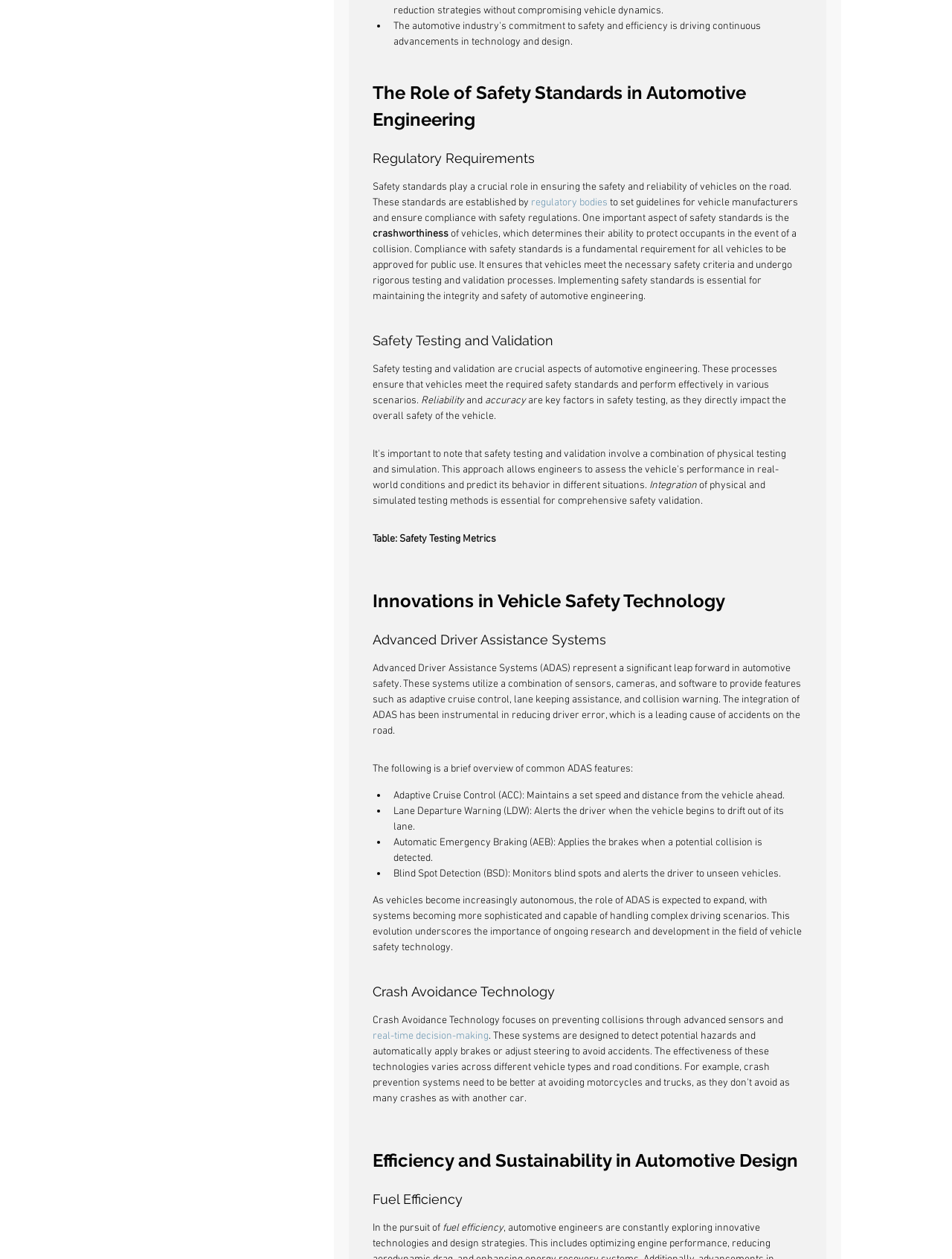Bounding box coordinates are to be given in the format (top-left x, top-left y, bottom-right x, bottom-right y). All values must be floating point numbers between 0 and 1. Provide the bounding box coordinate for the UI element described as: real-time decision-making

[0.391, 0.818, 0.513, 0.828]